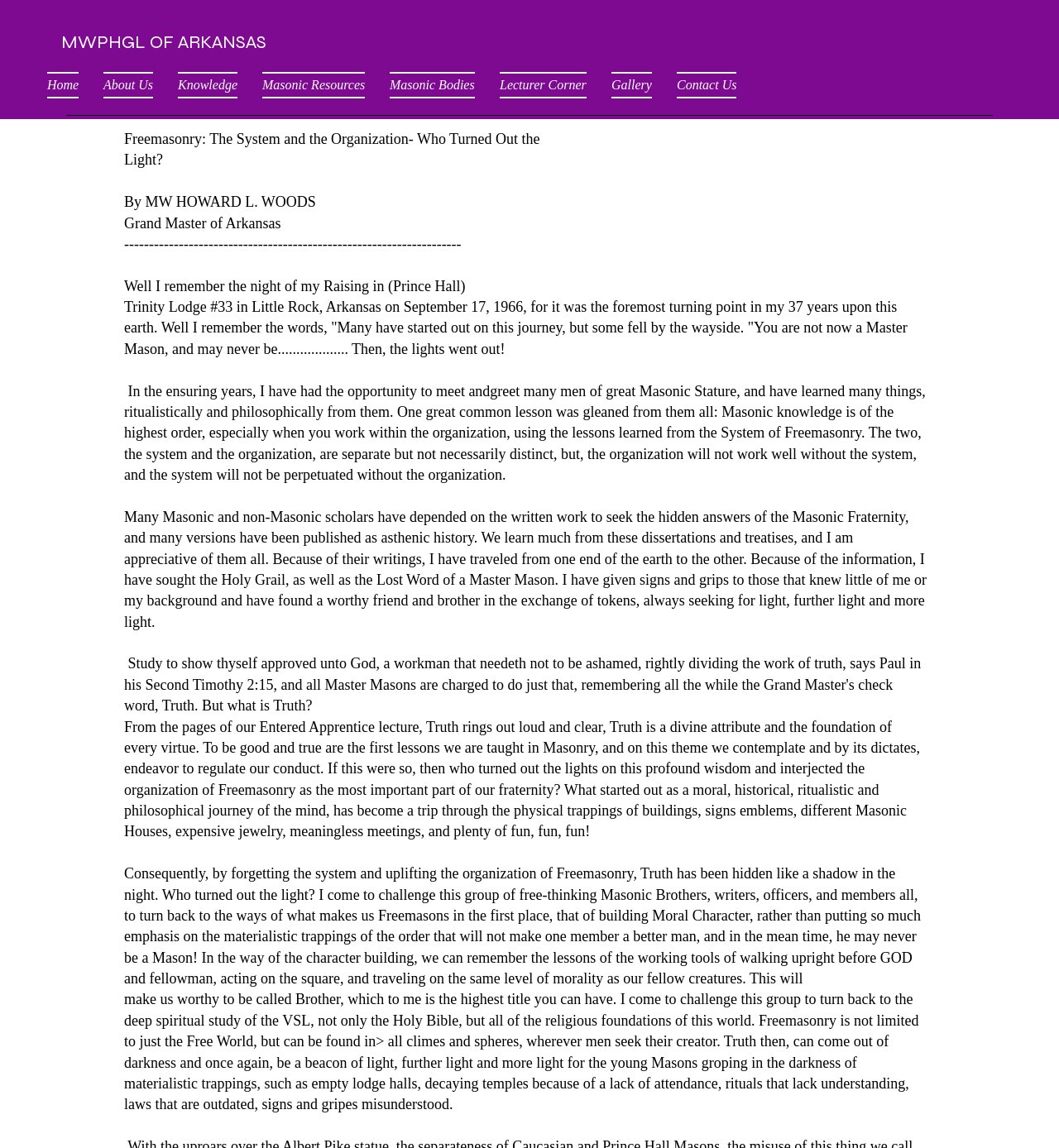Extract the primary headline from the webpage and present its text.

Freemasonry: The System and the Organization- Who Turned Out the
Light?
 
By MW HOWARD L. WOODS
Grand Master of Arkansas
--------------------------------------------------------------------
 
Well I remember the night of my Raising in (Prince Hall)
Trinity Lodge #33 in Little Rock, Arkansas on September 17, 1966, for it was the foremost turning point in my 37 years upon this earth. Well I remember the words, "Many have started out on this journey, but some fell by the wayside. "You are not now a Master Mason, and may never be................... Then, the lights went out! 

 In the ensuring years, I have had the opportunity to meet andgreet many men of great Masonic Stature, and have learned many things, ritualistically and philosophically from them. One great common lesson was gleaned from them all: Masonic knowledge is of the highest order, especially when you work within the organization, using the lessons learned from the System of Freemasonry. The two, the system and the organization, are separate but not necessarily distinct, but, the organization will not work well without the system, and the system will not be perpetuated without the organization.

Many Masonic and non-Masonic scholars have depended on the written work to seek the hidden answers of the Masonic Fraternity, and many versions have been published as asthenic history. We learn much from these dissertations and treatises, and I am appreciative of them all. Because of their writings, I have traveled from one end of the earth to the other. Because of the information, I have sought the Holy Grail, as well as the Lost Word of a Master Mason. I have given signs and grips to those that knew little of me or my background and have found a worthy friend and brother in the exchange of tokens, always seeking for light, further light and more light.   

 Study to show thyself approved unto God, a workman that needeth not to be ashamed, rightly dividing the work of truth, says Paul in his Second Timothy 2:15, and all Master Masons are charged to do just that, remembering all the while the Grand Master's check word, Truth. But what is Truth?
From the pages of our Entered Apprentice lecture, Truth rings out loud and clear, Truth is a divine attribute and the foundation of every virtue. To be good and true are the first lessons we are taught in Masonry, and on this theme we contemplate and by its dictates, endeavor to regulate our conduct. If this were so, then who turned out the lights on this profound wisdom and interjected the organization of Freemasonry as the most important part of our fraternity? What started out as a moral, historical, ritualistic and philosophical journey of the mind, has become a trip through the physical trappings of buildings, signs emblems, different Masonic Houses, expensive jewelry, meaningless meetings, and plenty of fun, fun, fun!

Consequently, by forgetting the system and uplifting the organization of Freemasonry, Truth has been hidden like a shadow in the night. Who turned out the light? I come to challenge this group of free-thinking Masonic Brothers, writers, officers, and members all, to turn back to the ways of what makes us Freemasons in the first place, that of building Moral Character, rather than putting so much emphasis on the materialistic trappings of the order that will not make one member a better man, and in the mean time, he may never be a Mason! In the way of the character building, we can remember the lessons of the working tools of walking upright before GOD and fellowman, acting on the square, and traveling on the same level of morality as our fellow creatures. This will
make us worthy to be called Brother, which to me is the highest title you can have. I come to challenge this group to turn back to the deep spiritual study of the VSL, not only the Holy Bible, but all of the religious foundations of this world. Freemasonry is not limited to just the Free World, but can be found in> all climes and spheres, wherever men seek their creator. Truth then, can come out of darkness and once again, be a beacon of light, further light and more light for the young Masons groping in the darkness of materialistic trappings, such as empty lodge halls, decaying temples because of a lack of attendance, rituals that lack understanding, laws that are outdated, signs and gripes misunderstood.

 With the uproars over the Albert Pike statue, the separateness of Caucasian and Prince Hall Masons, the misuse of this thing we call history (written), I believe in the future of Freemasonry, because, it is bigger than both of us! So, why fight it? We are not in a Masonic, but we are in a Masonic System, utilized by Masonic Organizations! The two are necessary and we have to live with that, but we do not have to live with the attacks on our system when the organizations are at fault.
 
The system did not segregation us, the organization did!
The system did not give us a bad name; the organization did!
The system did not cause members to leave; the organization did!
The system did not mis-write history; the organization did!
The system did not get blamed for the Morgan affair the   organization did!
The system is not accused of Devil-worshiping; the
organization is!
The system did not turn away from morality; the organization did!
The system did not fall out with various churches the organization did!
The system is not accused of plotting against governments the organization is!
The system did not forget brotherhood; the organization did!
The system did not turn away from the Creator!  The organization might!
 
I believe that a great hurt was put upon the System of
Freemasonry when we put dampers on our Masonic Thinkers. Where are the modern philosophers in the Masonic Fraternity; we have plenty of Masonic writers though, but they are mainly limited to what has already been written. Where are the great religious thinkers, the forerunners of
Philosophers, the ones that can expound on the two great laws of brotherly love? They are here, but the organization of Freemasonry refuses to listen to new thoughts, new ideas on our ancient and honorable institution, calling them innovations.  Where are the ones to challenge the status quo of literary freedom? Not the kind that allows you to down grade your fellow craftsmen, but the freedom to explore the out-reaches of heretofore, thought.
Freemasonry has not, and will not be found in the materialistic trappings of the organization for how could these things survive the ages? How could the beams of higher thoughts transcend the eons of time that have elapsed? Therefore, Freemasonry has to be something higher, something closer to the Creator, the Grand Architect of this Universe. Freemasonry is a system of character building, and it is to this end that we must look, rather than the superficial explanation given through the physical signs and symbols. Surely there is a higher calling in the Master

Mason raising than just riding a goat or simulating death, burial and
resurrection as Hiram Abiff. Surely, there is a higher lesson than the three
burials of garbage, dirt and ashes-in-an-urn. When the system is explored
thoroughly, one can see the short-comings of the organization, and those short-comings are enhanced, not only by the zeal of the craft to be recognized as such but that enhancement could too make up for the absence of any wisdom the individual or group may be looking for.
Freemasonry the system, is so far above the organization, that there is no
explanation of the basics of Ancient Cultures in many countries and religions that formed the Freemasonry of old as well as the Freemasonry we know as the system today. The organization is peopled by members while the system is peopled by Masons.
Every Mason is a member, but every member is not a mason! How can that be, one may ask, when all have been initiated, passed and raised?

Consider your condition when you were hoodwinked: you were groping in the dark, and it was like someone had turned out the lights! Has anyone turned them on for you?
Consider this paraphrase: In the beginning, the Grand Architect created a
habitat for man, his highest creation, and the habitat was full of ignorance
(innocence) .............And GOD said, let there be intelligence, and there was
intelligence.......but it was hidden in darkness.................

                                                                                  Back to Knowledge

 